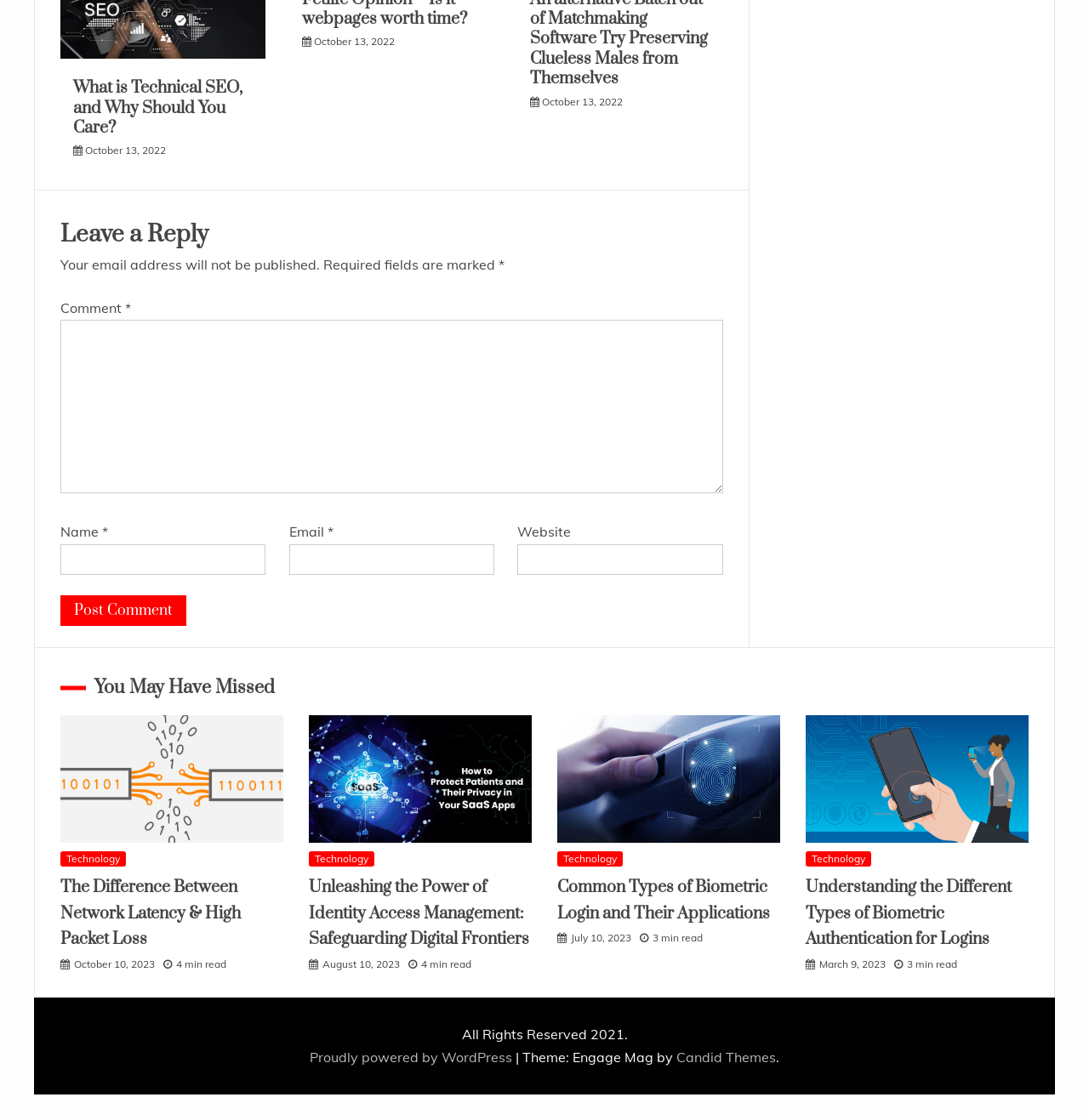How many minutes does it take to read the article 'Common Types of Biometric Login and Their Applications'?
Refer to the screenshot and deliver a thorough answer to the question presented.

The article 'Common Types of Biometric Login and Their Applications' has a '3 min read' label below its title, indicating that it takes 3 minutes to read.